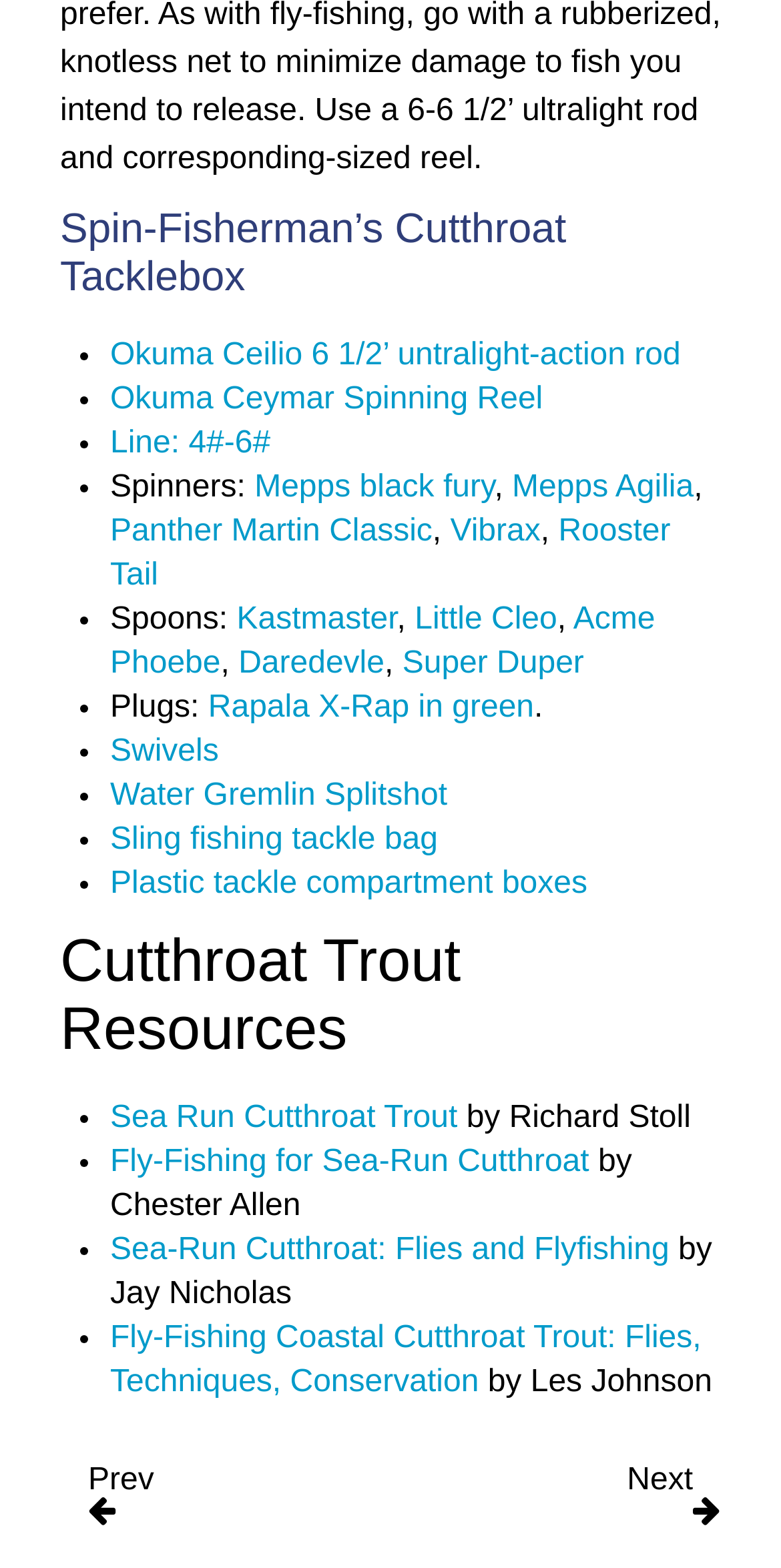What is the title of the previous article?
Using the image, provide a detailed and thorough answer to the question.

The question asks for the title of the previous article, which can be found in the link element with the text 'Previous article: Brook Trout | Alaska Fishing'. This element is a child of the root element and is located near the bottom of the webpage.